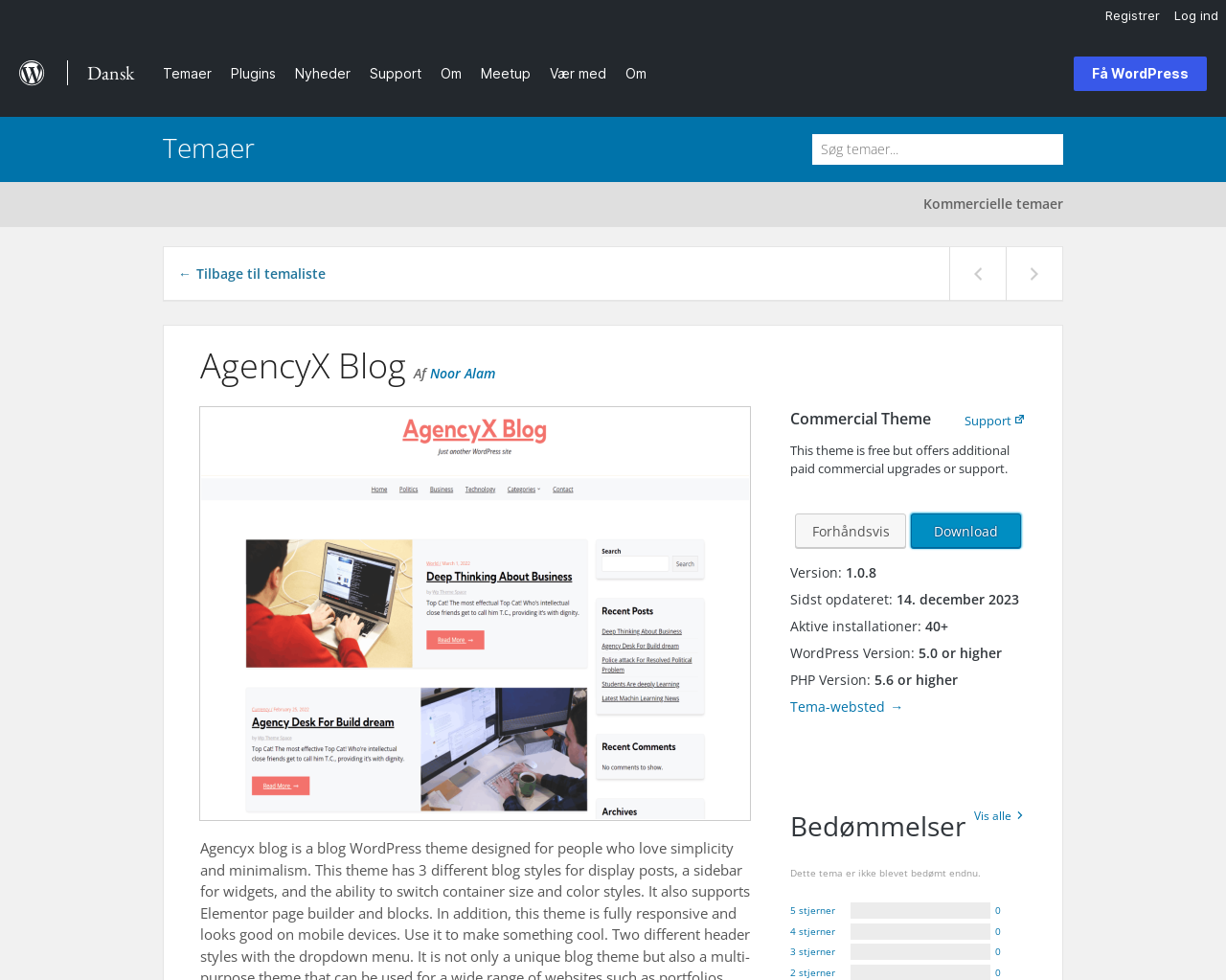Answer the question in a single word or phrase:
What is the name of the WordPress theme?

AgencyX Blog